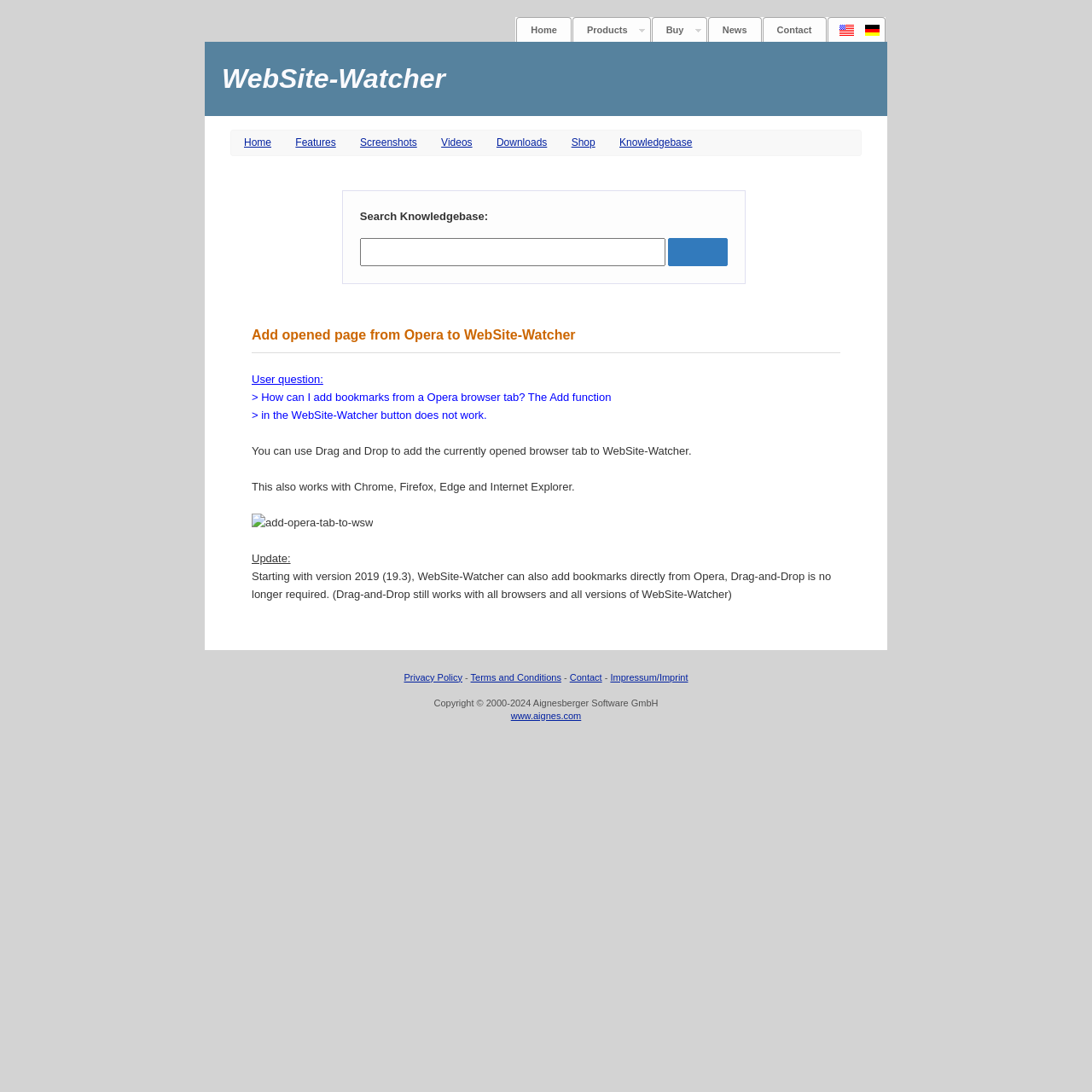Pinpoint the bounding box coordinates of the clickable element needed to complete the instruction: "Click the Contact link". The coordinates should be provided as four float numbers between 0 and 1: [left, top, right, bottom].

[0.704, 0.02, 0.751, 0.032]